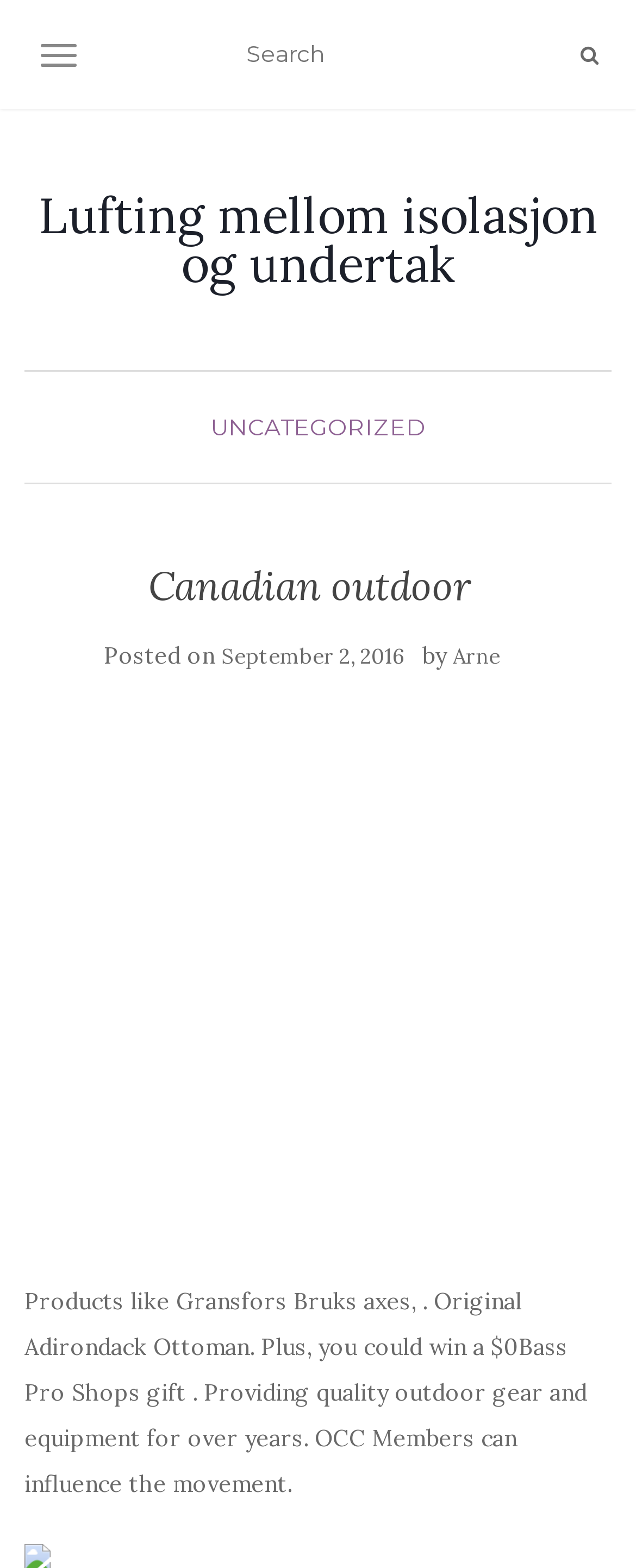Locate the bounding box coordinates of the region to be clicked to comply with the following instruction: "Toggle navigation". The coordinates must be four float numbers between 0 and 1, in the form [left, top, right, bottom].

[0.038, 0.019, 0.146, 0.052]